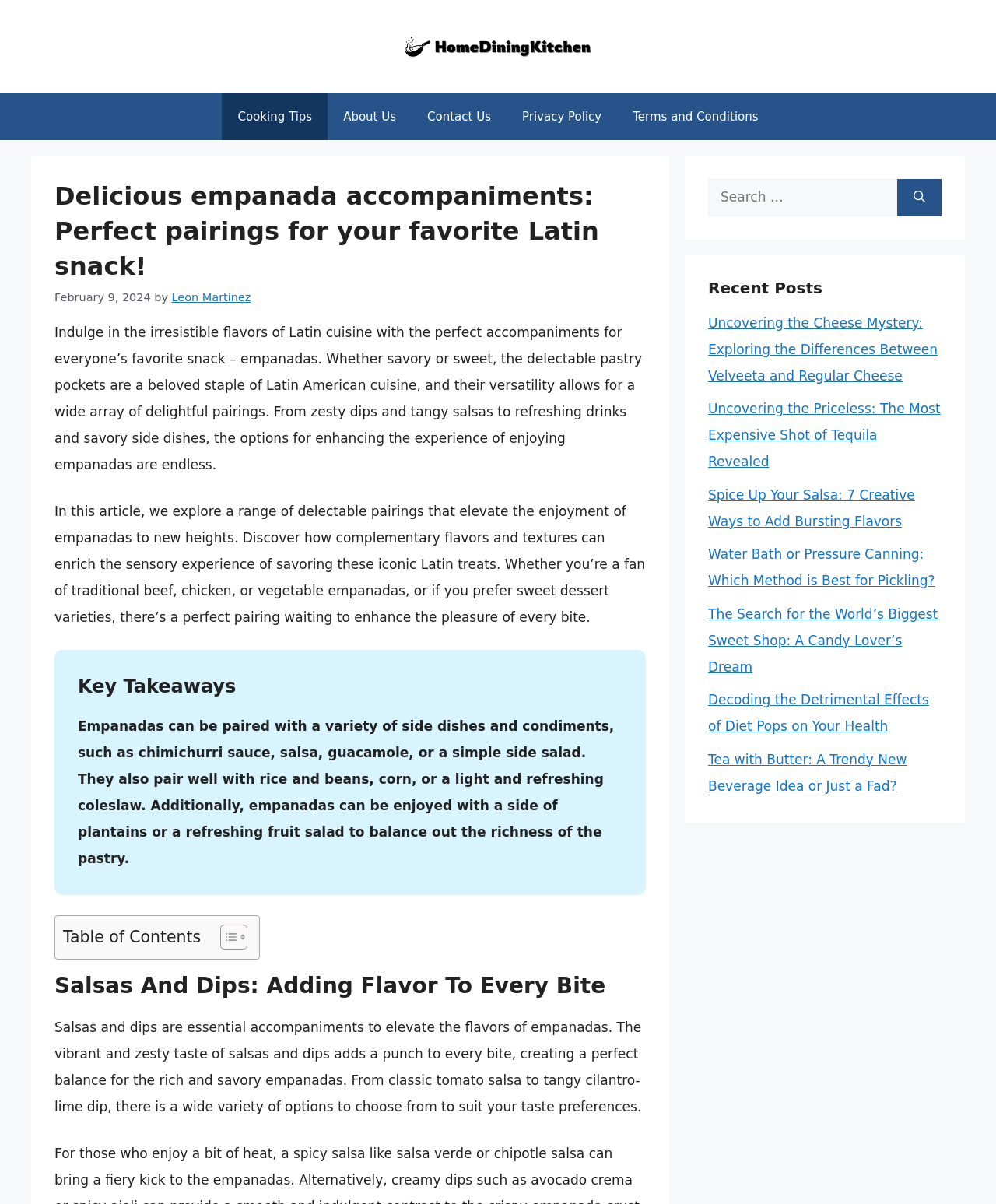Indicate the bounding box coordinates of the element that must be clicked to execute the instruction: "Search for something". The coordinates should be given as four float numbers between 0 and 1, i.e., [left, top, right, bottom].

[0.711, 0.149, 0.901, 0.179]